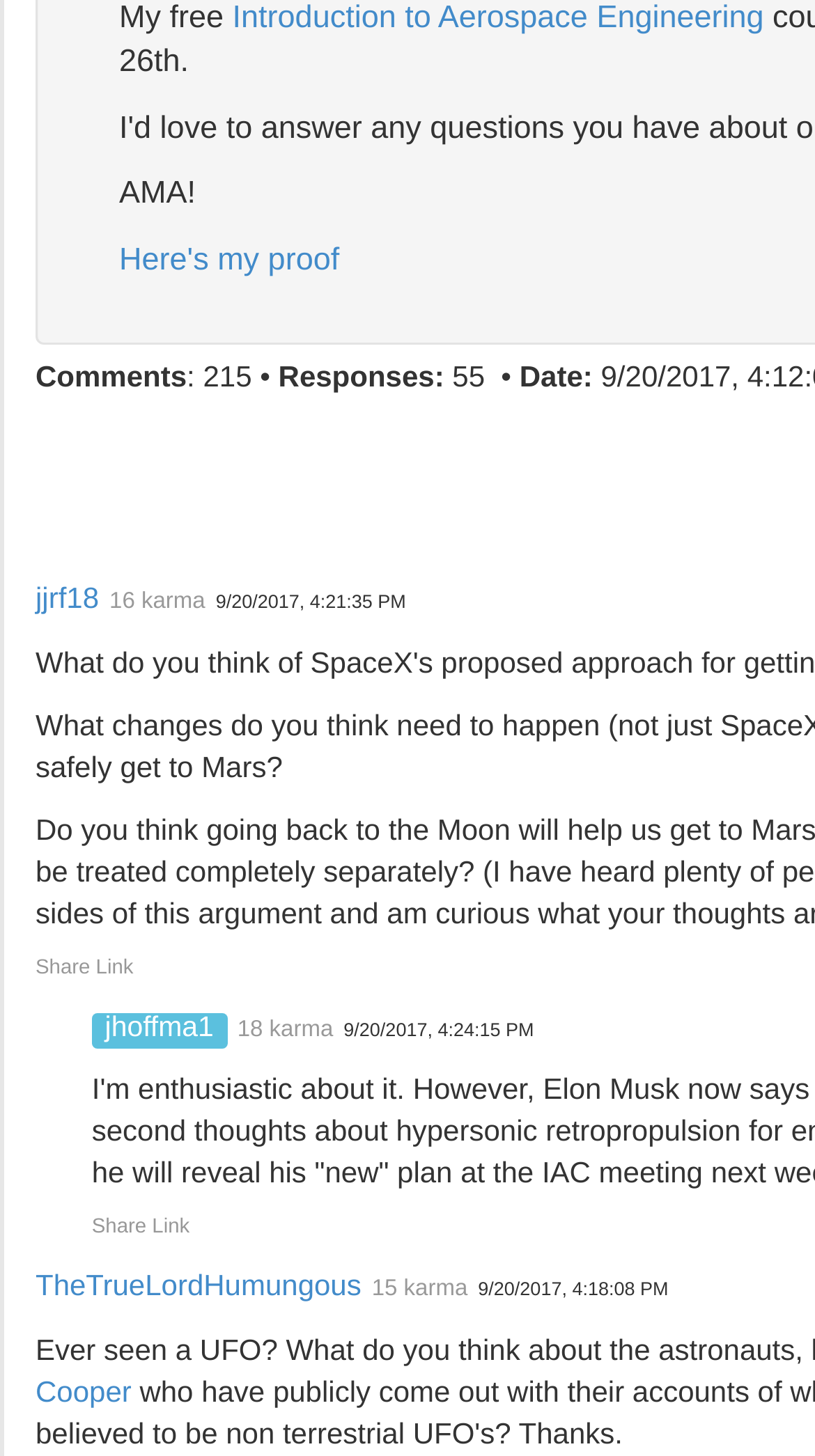Determine the bounding box coordinates of the area to click in order to meet this instruction: "View TheTrueLordHumungous's profile".

[0.044, 0.871, 0.443, 0.894]